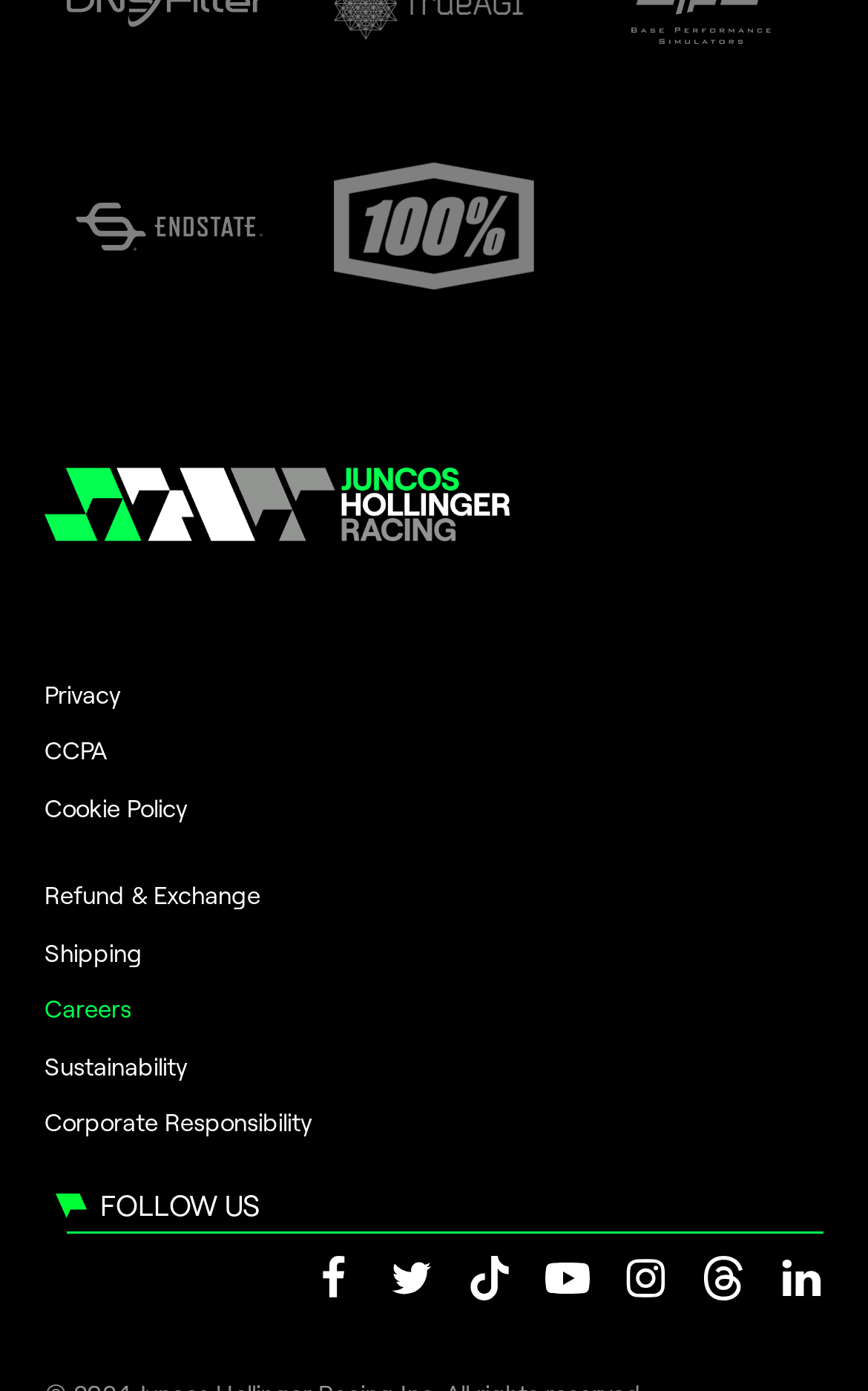Determine the bounding box coordinates for the area that should be clicked to carry out the following instruction: "View posts about Illegal wildlife trade growing on the dark web".

None